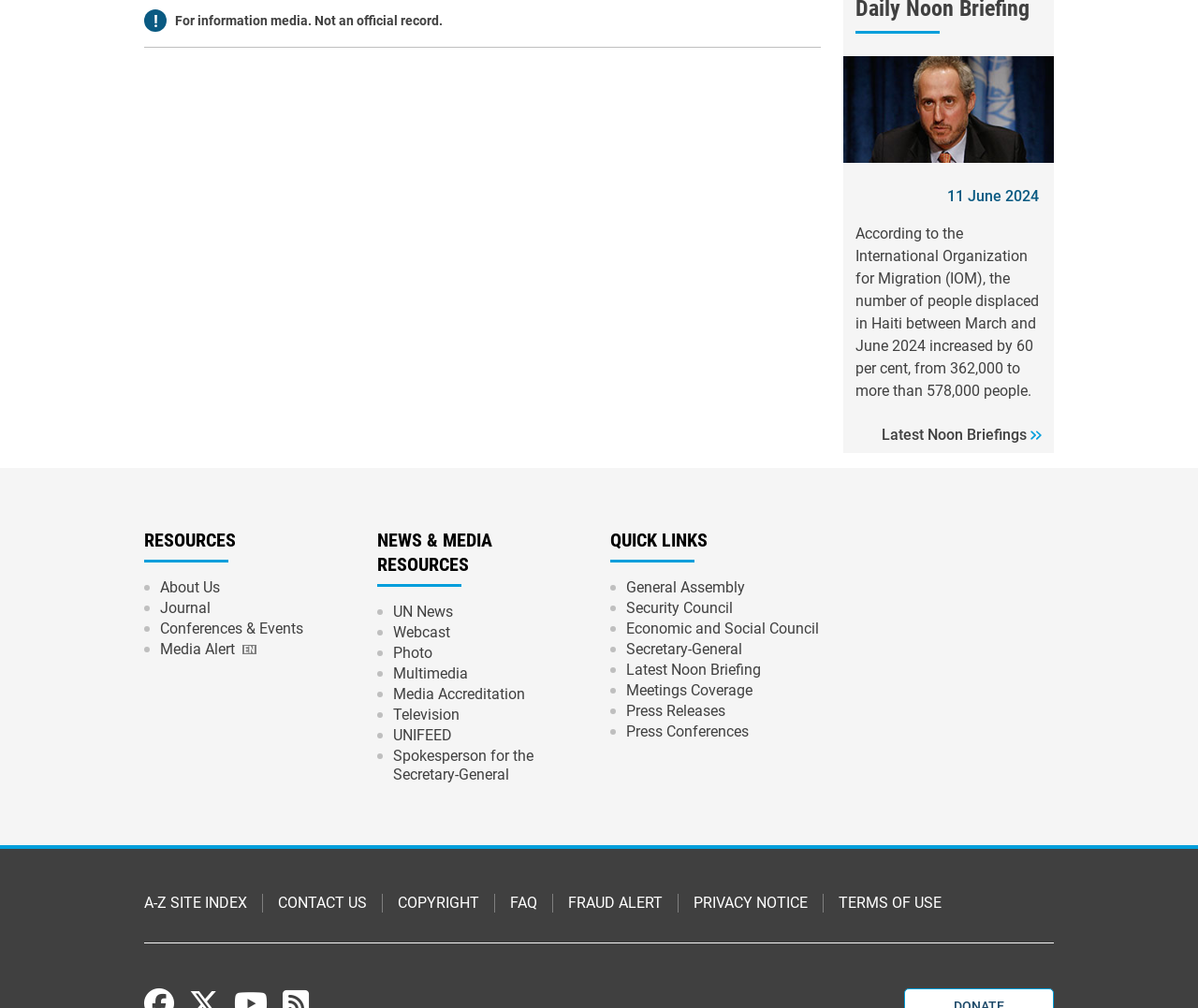What is the purpose of the 'NEWS & MEDIA RESOURCES' section?
Using the image, elaborate on the answer with as much detail as possible.

The 'NEWS & MEDIA RESOURCES' section contains links to various news and media resources such as UN News, Webcast, Photo, Multimedia, Media Accreditation, Television, and UNIFEED. Therefore, the purpose of this section is to provide access to these news and media resources.